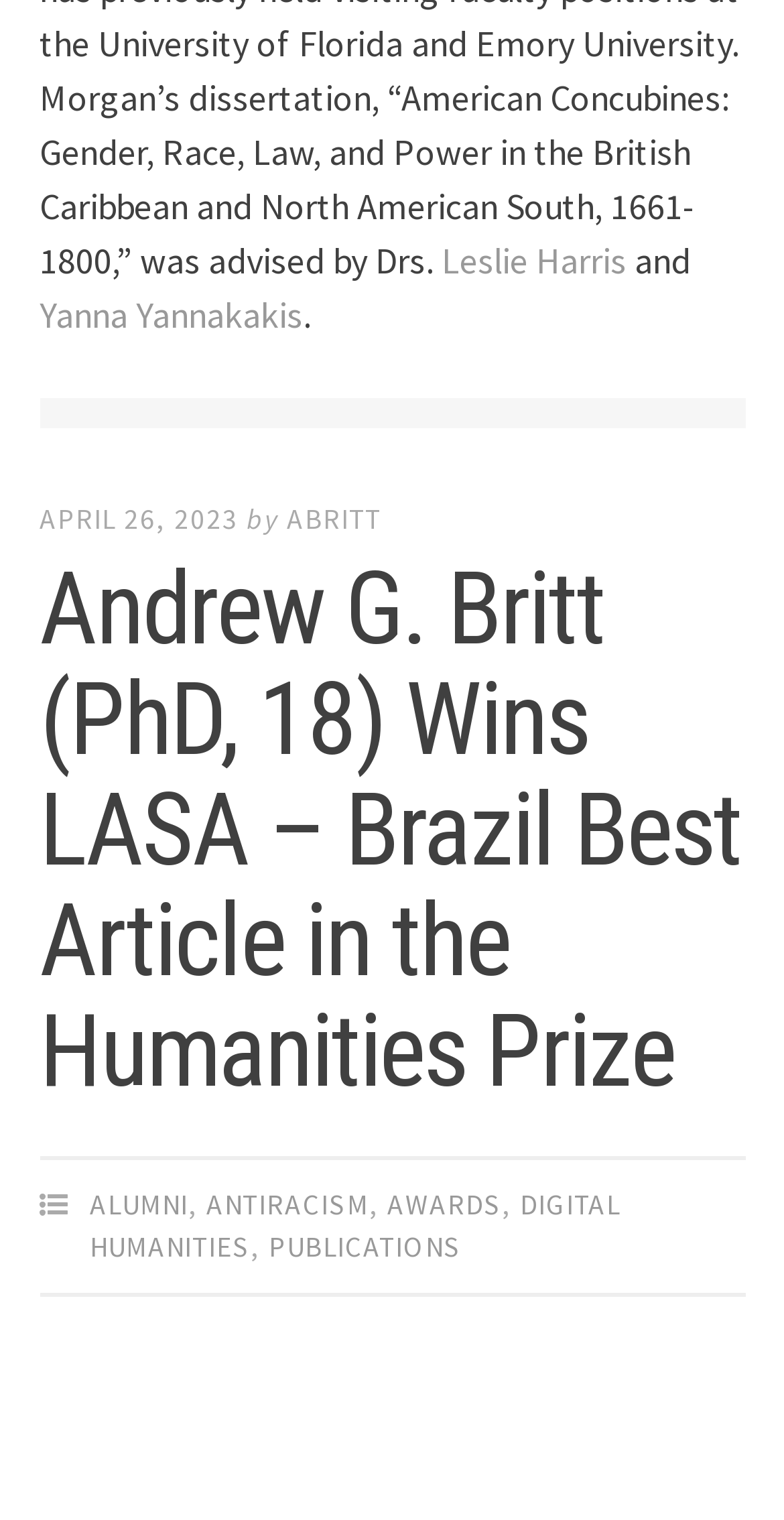Provide the bounding box coordinates for the specified HTML element described in this description: "Yanna Yannakakis". The coordinates should be four float numbers ranging from 0 to 1, in the format [left, top, right, bottom].

[0.05, 0.191, 0.386, 0.222]